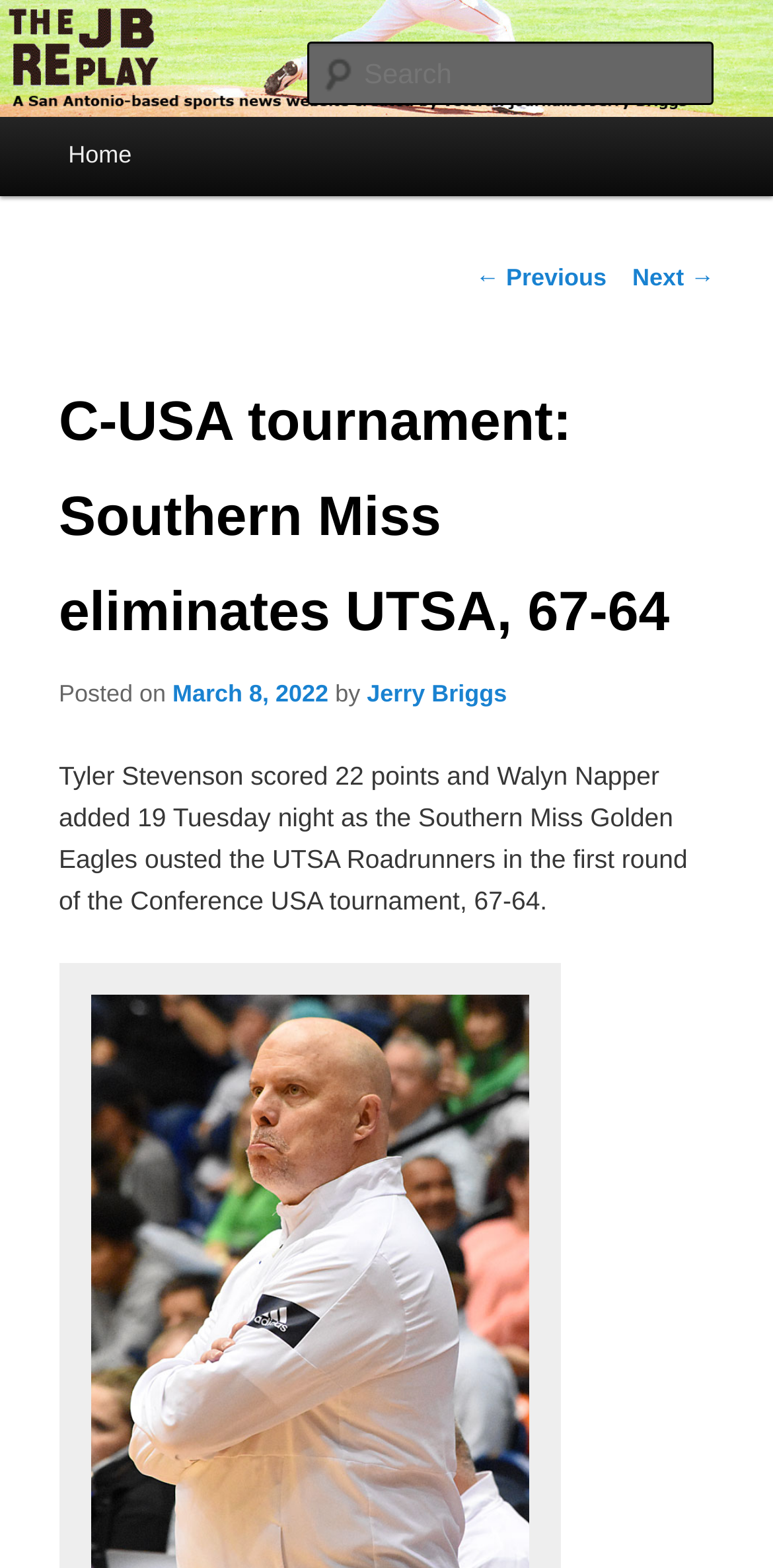What is the name of the tournament?
Respond to the question with a well-detailed and thorough answer.

I found the name of the tournament by reading the text 'the Southern Miss Golden Eagles ousted the UTSA Roadrunners in the first round of the Conference USA tournament' which mentions the name of the tournament.